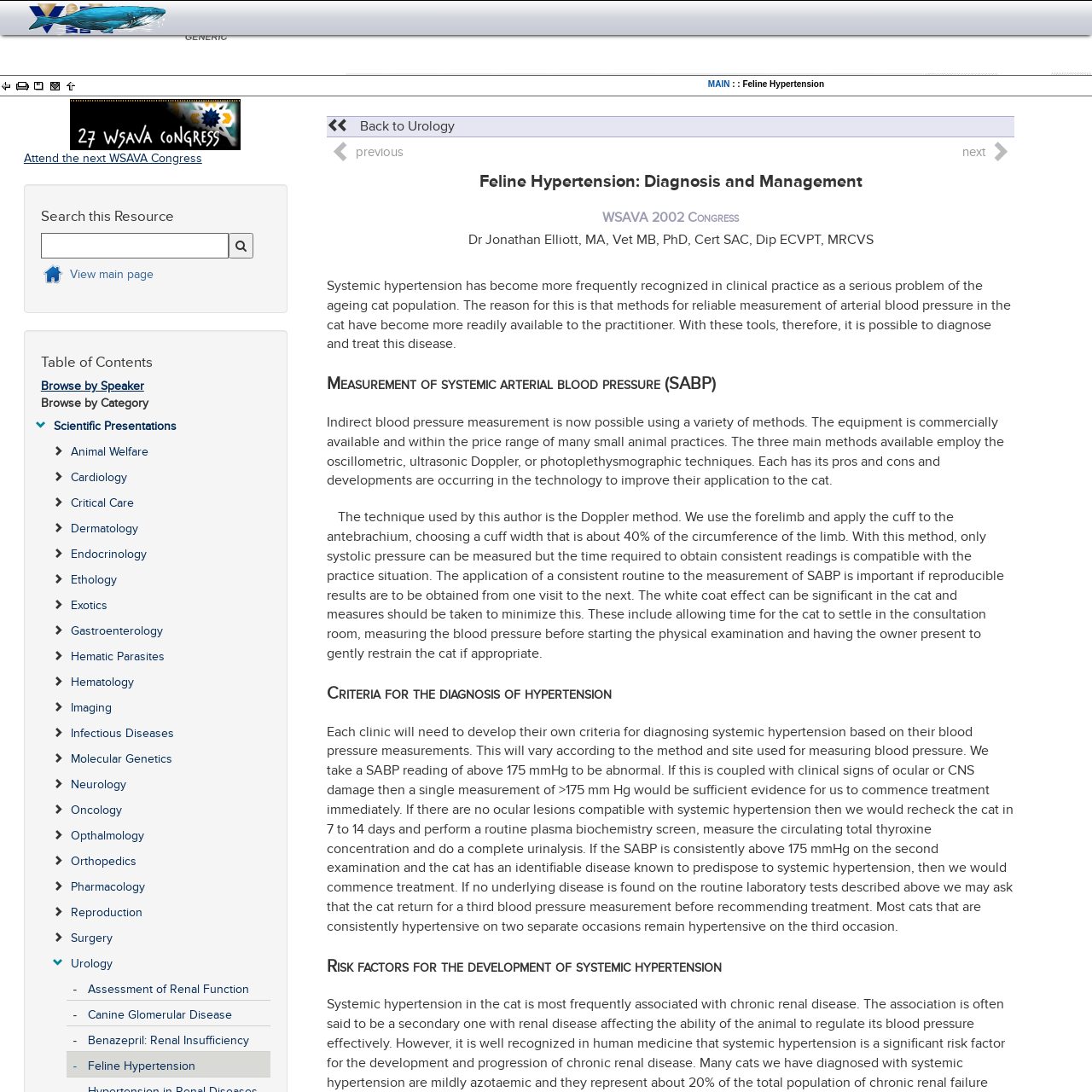What is the topic of the webpage?
Using the information from the image, provide a comprehensive answer to the question.

The webpage is about Feline Hypertension, which is evident from the title 'Feline Hypertension: Diagnosis and Management' and the content of the webpage, which discusses the diagnosis and management of hypertension in cats.